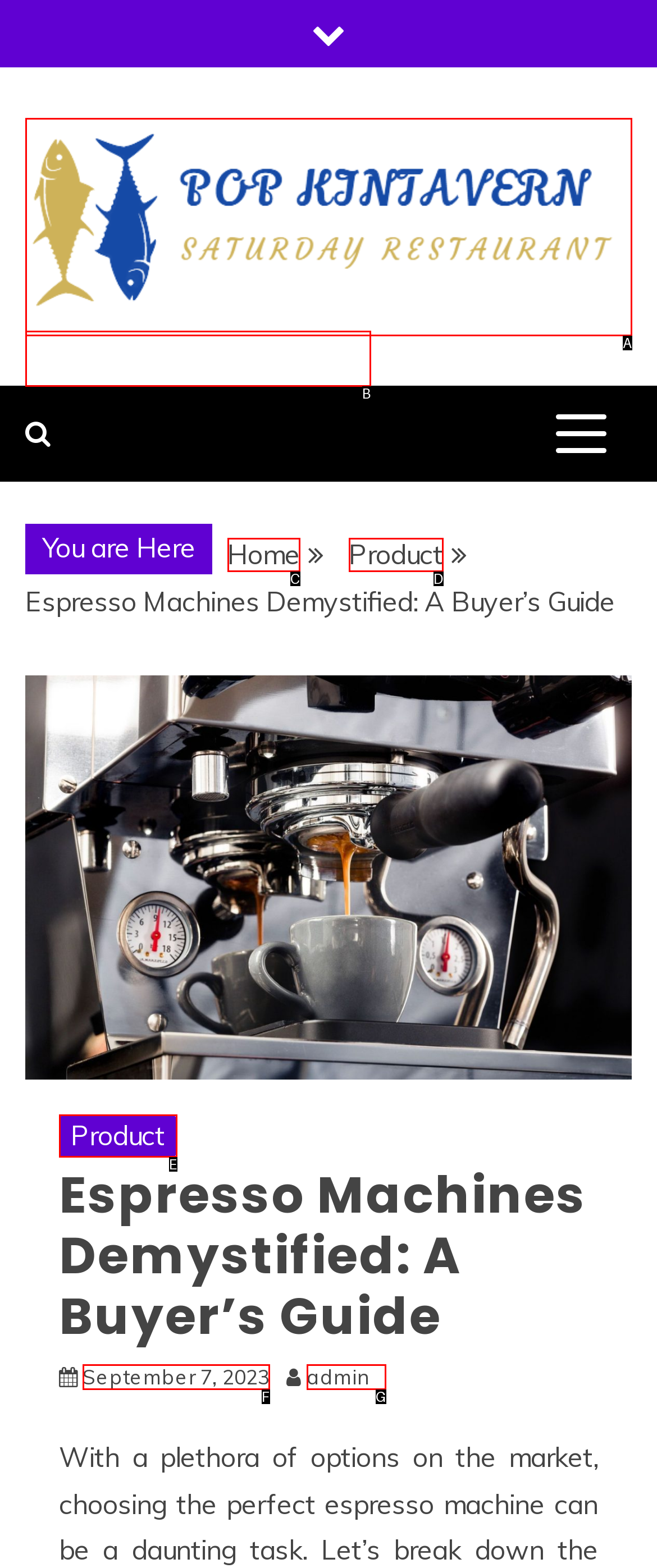Pick the HTML element that corresponds to the description: Product
Answer with the letter of the correct option from the given choices directly.

D